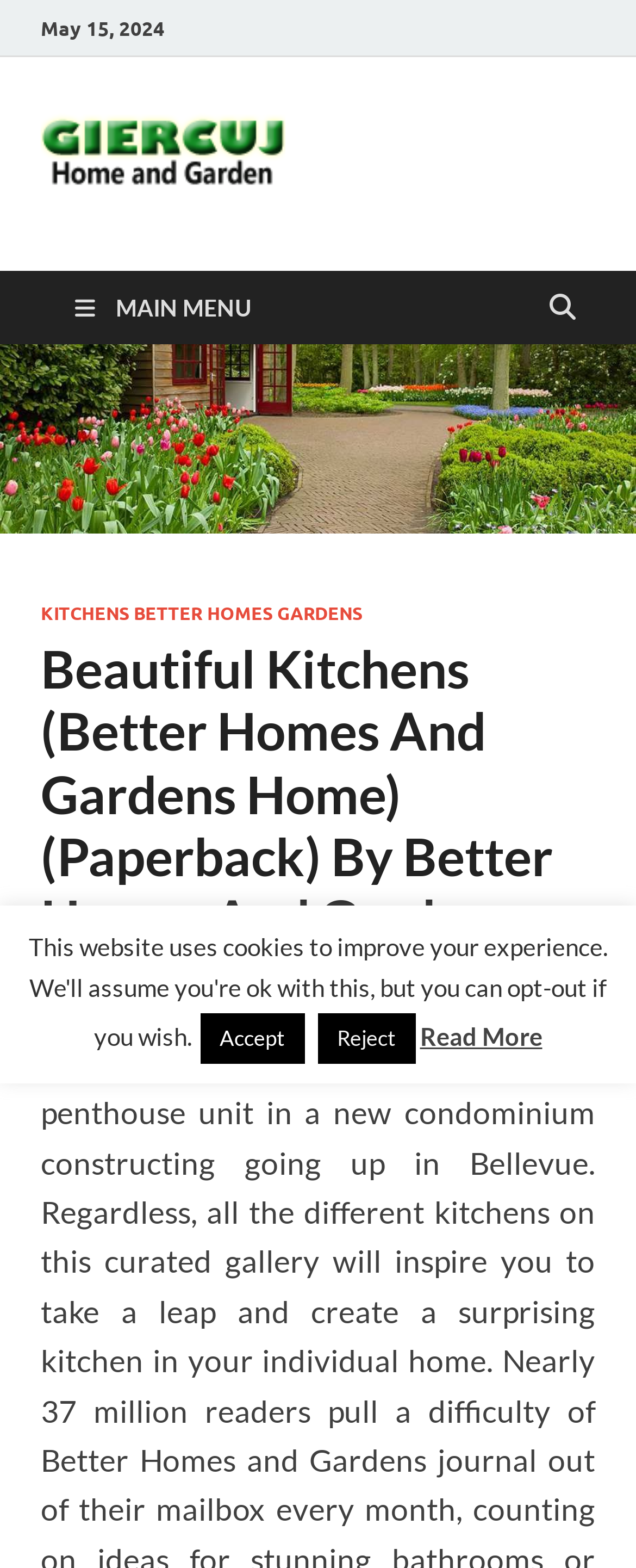Please answer the following question using a single word or phrase: 
What is the category of the book?

Home And Garden